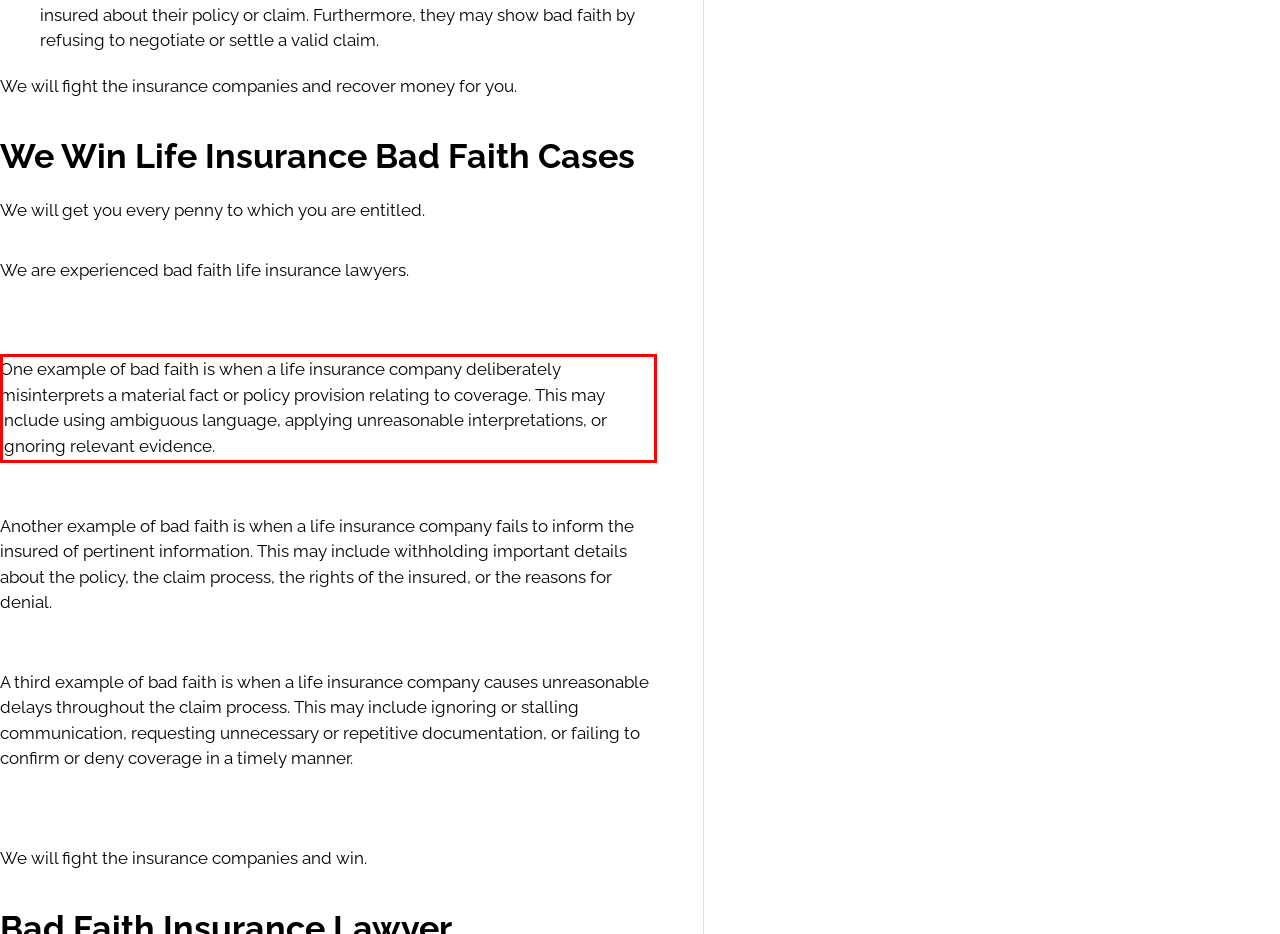Given a screenshot of a webpage containing a red rectangle bounding box, extract and provide the text content found within the red bounding box.

One example of bad faith is when a life insurance company deliberately misinterprets a material fact or policy provision relating to coverage. This may include using ambiguous language, applying unreasonable interpretations, or ignoring relevant evidence.